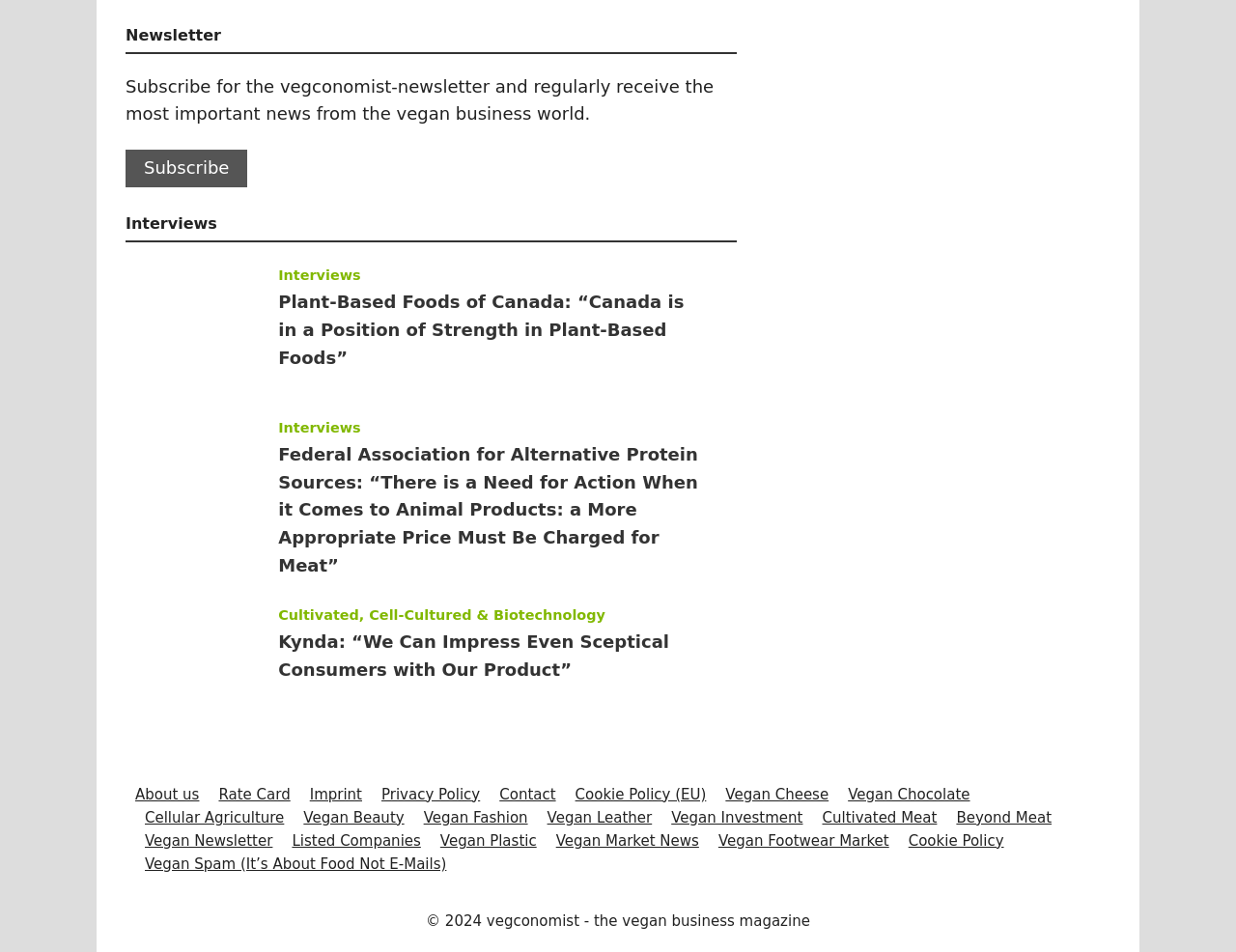Identify the bounding box coordinates for the region of the element that should be clicked to carry out the instruction: "Explore Vegan Cheese". The bounding box coordinates should be four float numbers between 0 and 1, i.e., [left, top, right, bottom].

[0.587, 0.825, 0.67, 0.843]